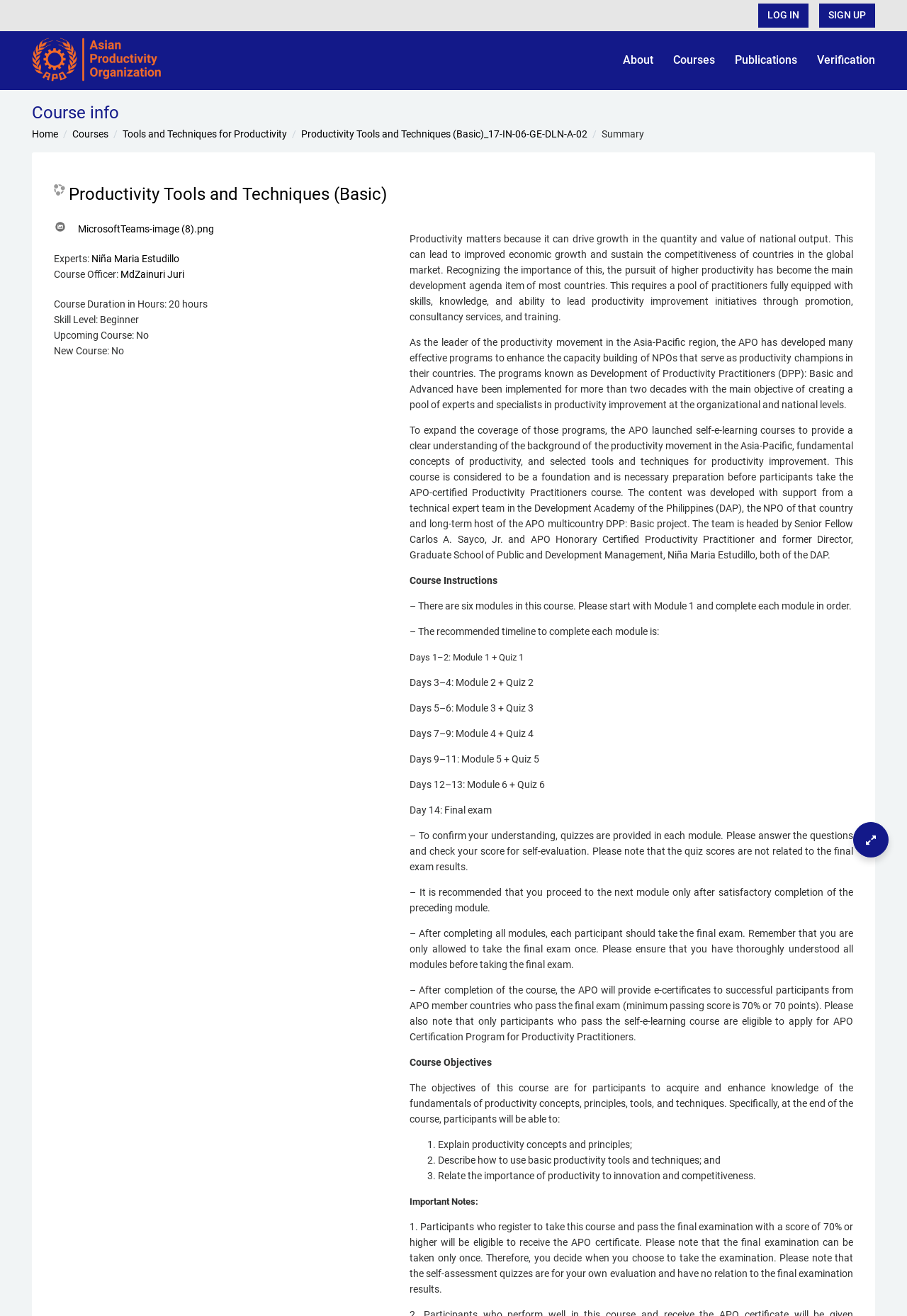Determine the bounding box coordinates of the clickable region to carry out the instruction: "Click the Log In button".

[0.836, 0.003, 0.891, 0.021]